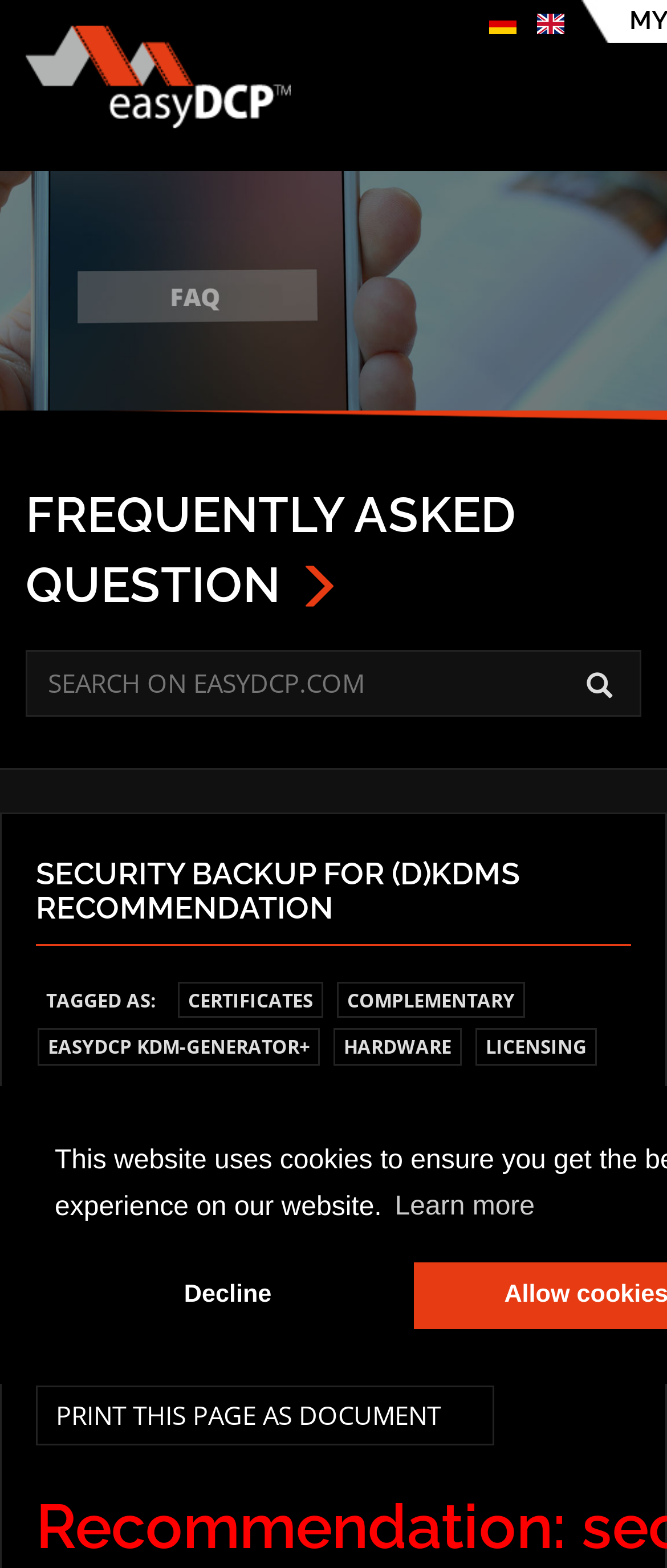How many links are there under the 'TAGGED AS:' section?
Give a thorough and detailed response to the question.

Under the 'TAGGED AS:' section, there are four links: 'CERTIFICATES', 'COMPLEMENTARY', 'EASYDCP KDM-GENERATOR+', and 'HARDWARE'. These links are likely related to the categorization or tagging of the content on the webpage.